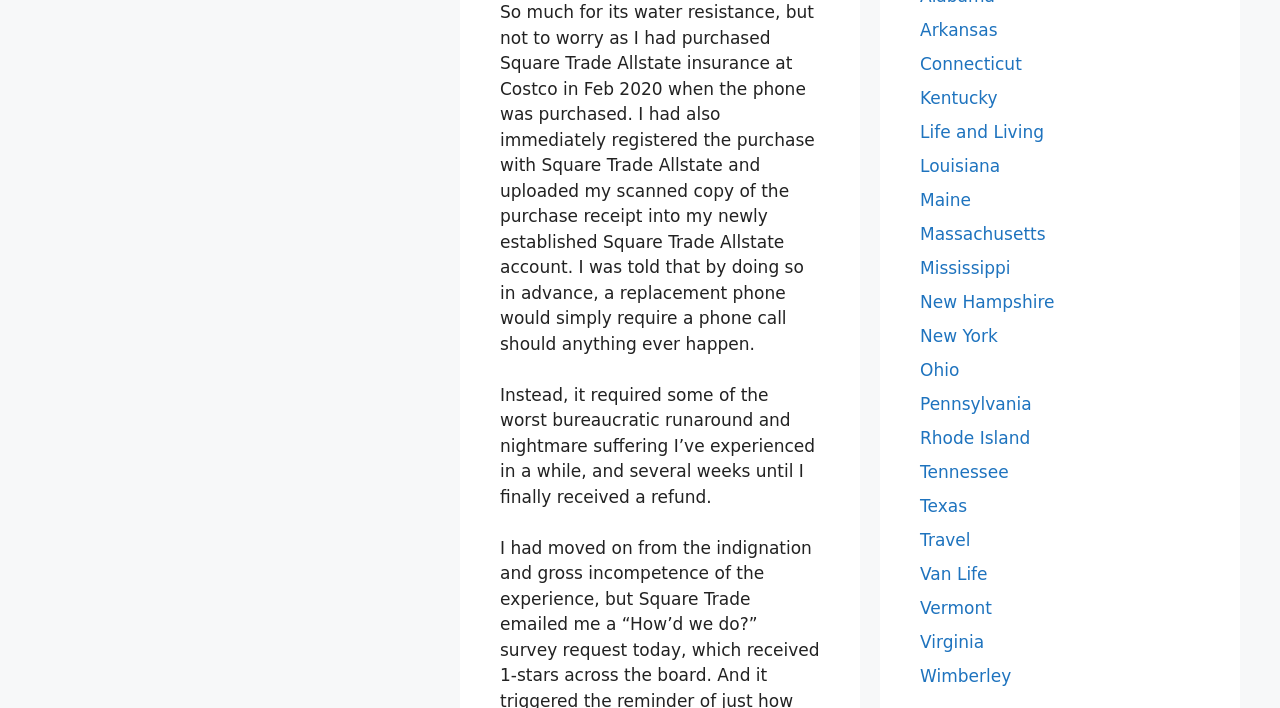Identify the bounding box coordinates necessary to click and complete the given instruction: "Click on Arkansas".

[0.719, 0.028, 0.779, 0.056]